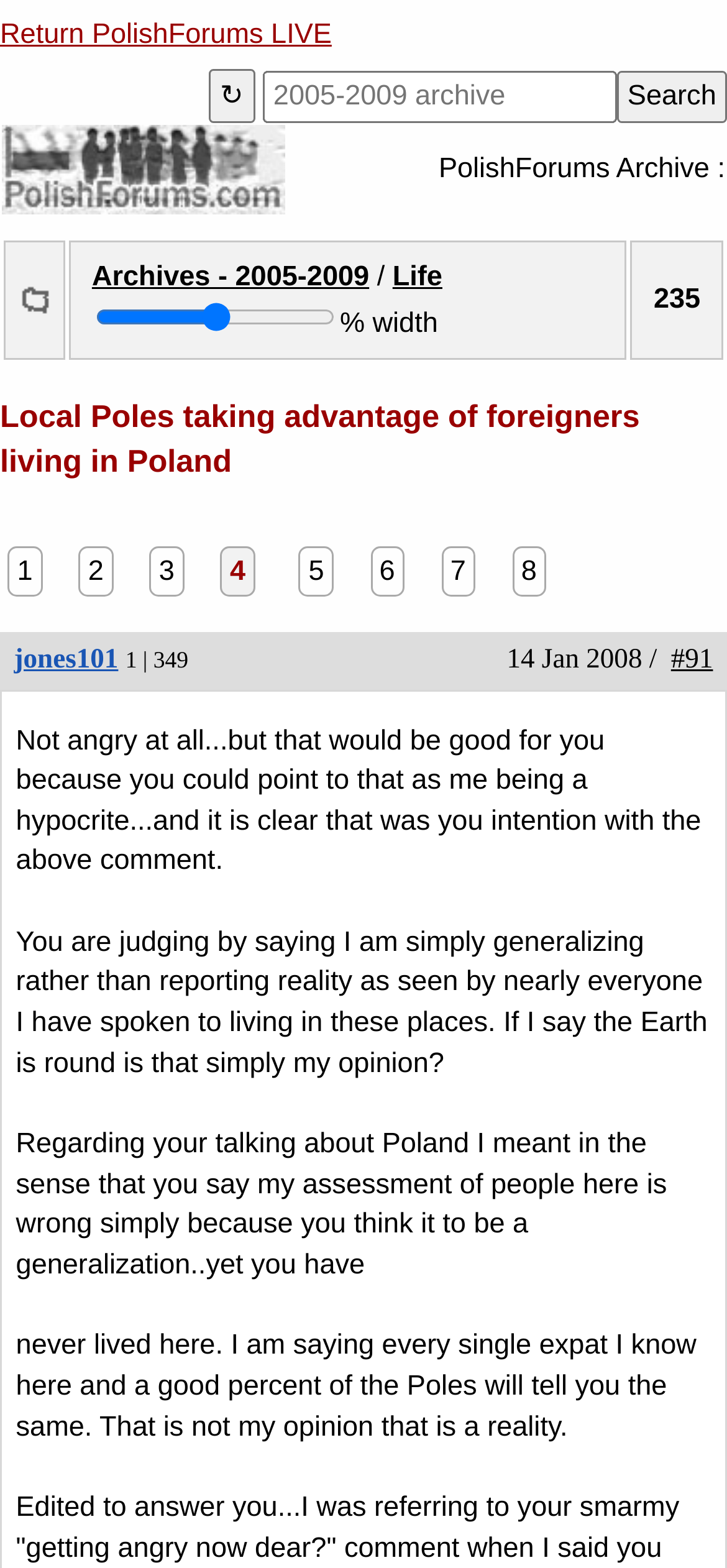Find the bounding box coordinates of the element to click in order to complete the given instruction: "Search for archives."

[0.848, 0.045, 1.0, 0.079]